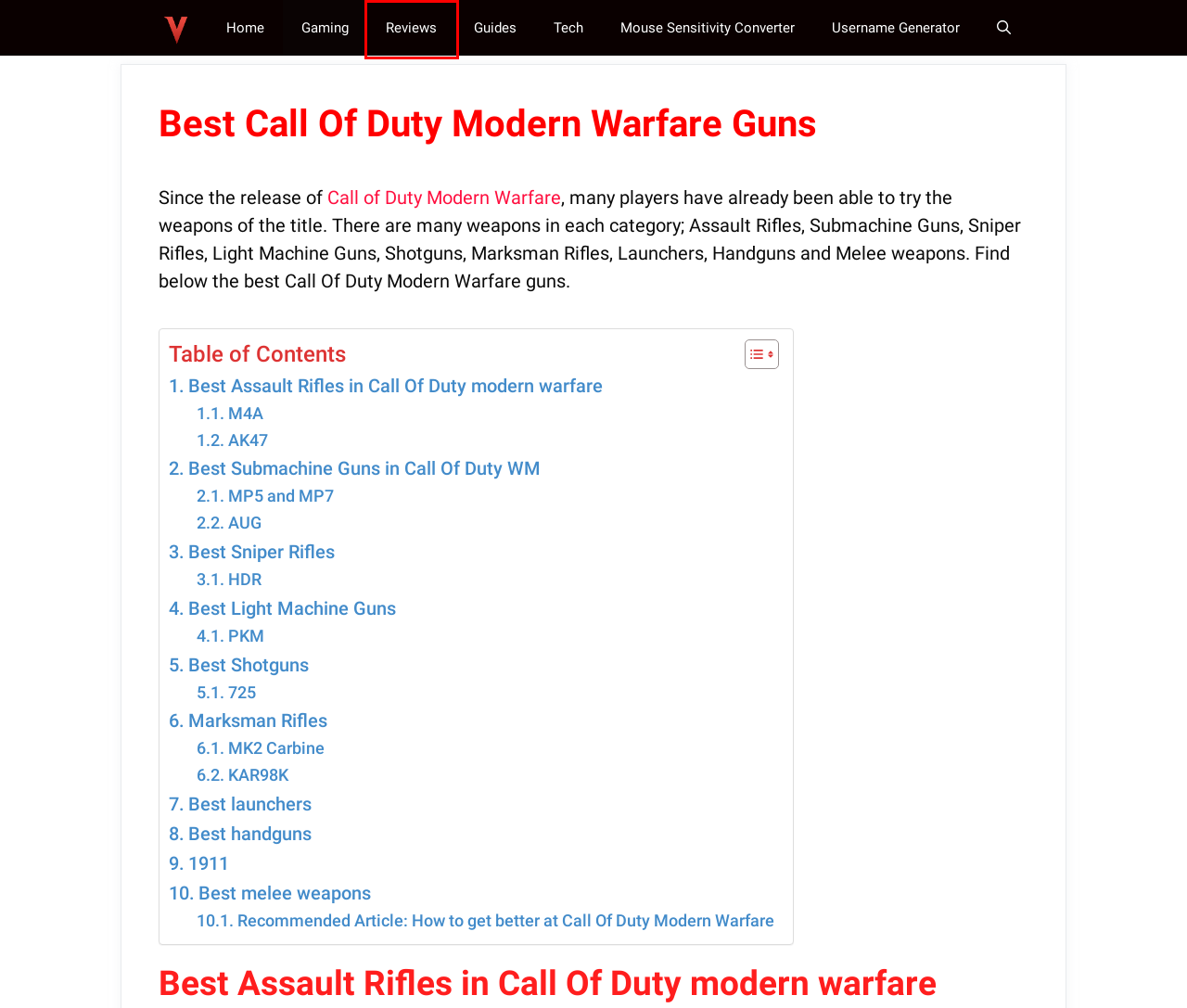Look at the screenshot of a webpage with a red bounding box and select the webpage description that best corresponds to the new page after clicking the element in the red box. Here are the options:
A. Beginners Guides Archives - Vertical Bullet
B. Twitch Username Generator - Vertical Bullet
C. Reviews Archives - Vertical Bullet
D. Gaming Articles Archives - Vertical Bullet
E. Vertical Bullet - Shooter Games News & Reviews
F. Tech Archives - Vertical Bullet
G. Mouse Sensitivity Converter - Vertical Bullet
H. How To Get Better At Call Of Duty Modern Warfare - 11 Tips And Tricks - Vertical Bullet

C